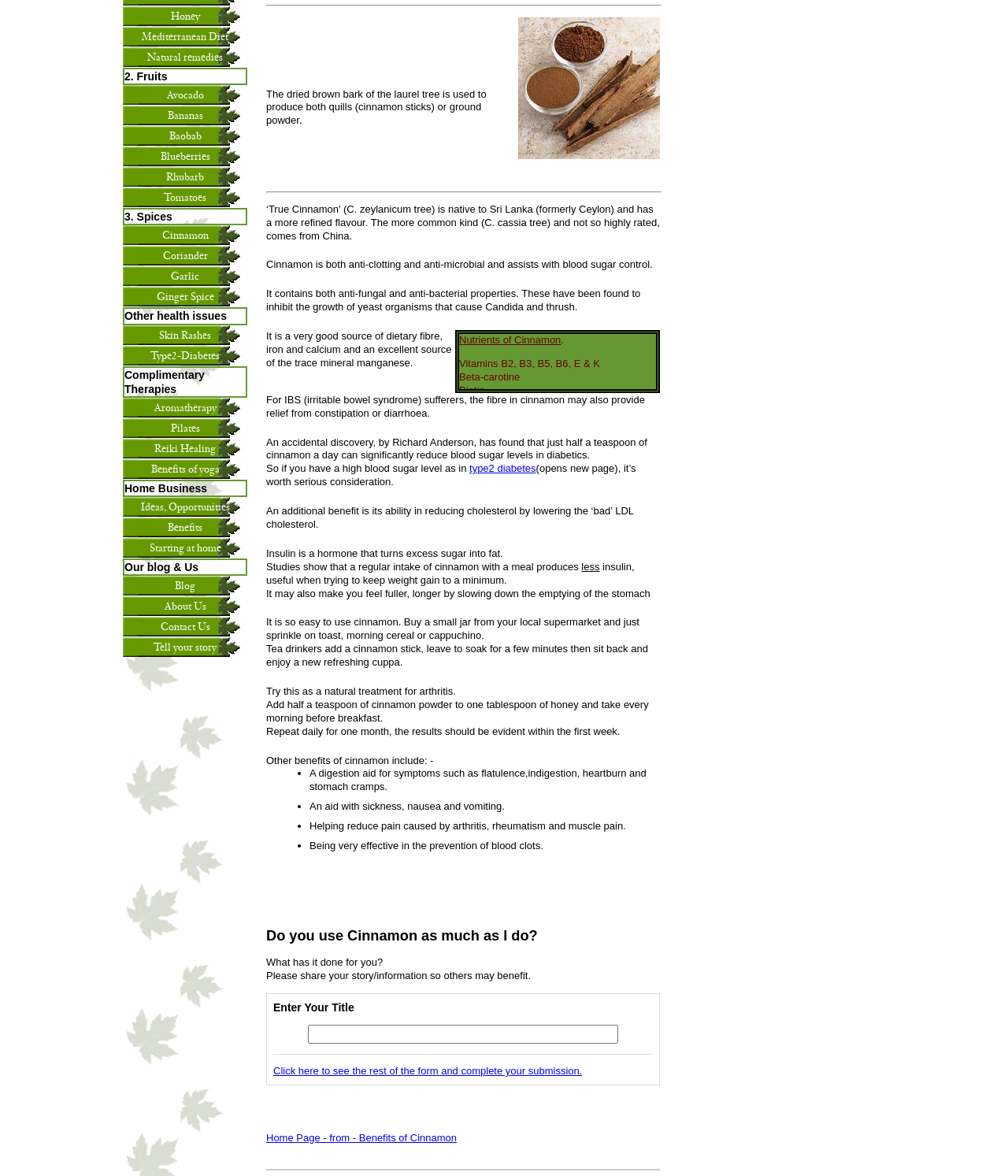Identify the bounding box for the UI element described as: "Starting at home". The coordinates should be four float numbers between 0 and 1, i.e., [left, top, right, bottom].

[0.122, 0.458, 0.245, 0.475]